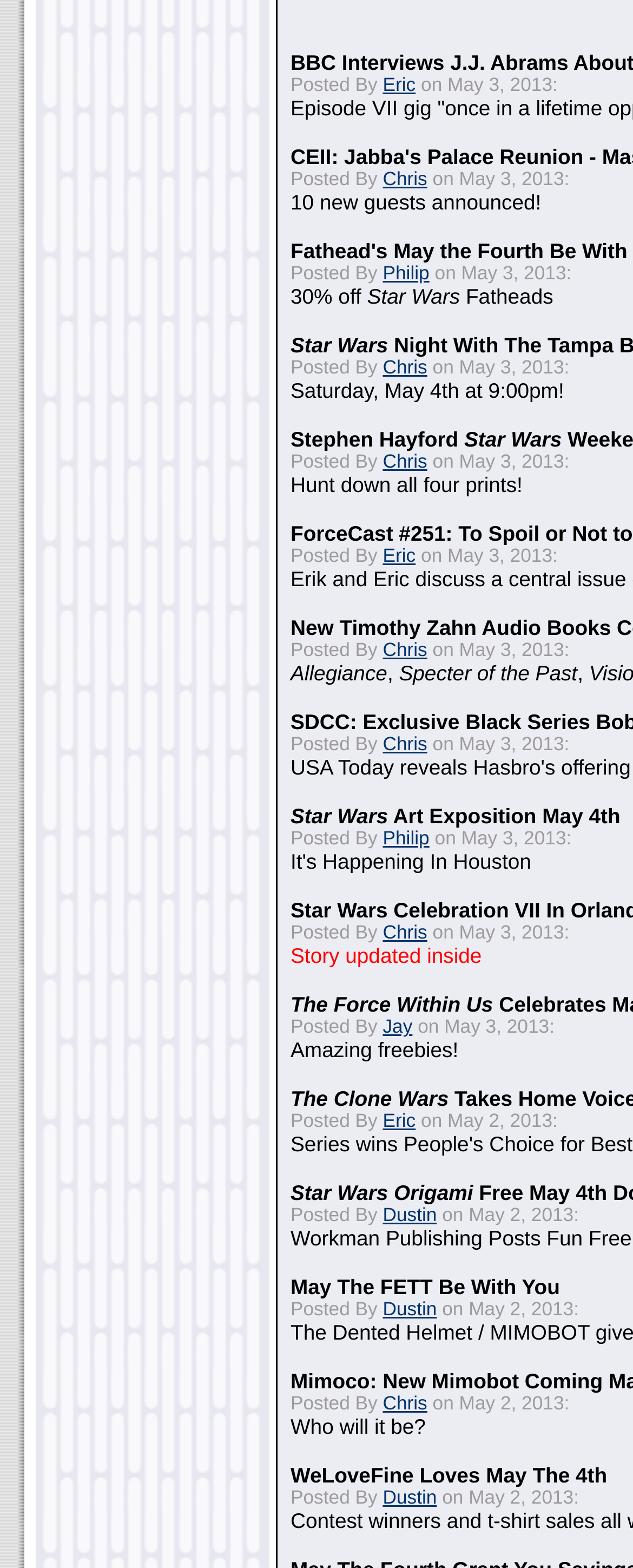Refer to the image and answer the question with as much detail as possible: What is the date of the oldest post?

I looked at the dates of all the posts on the page and found that the oldest post is dated May 2, 2013. This date appears at the bottom of the page.